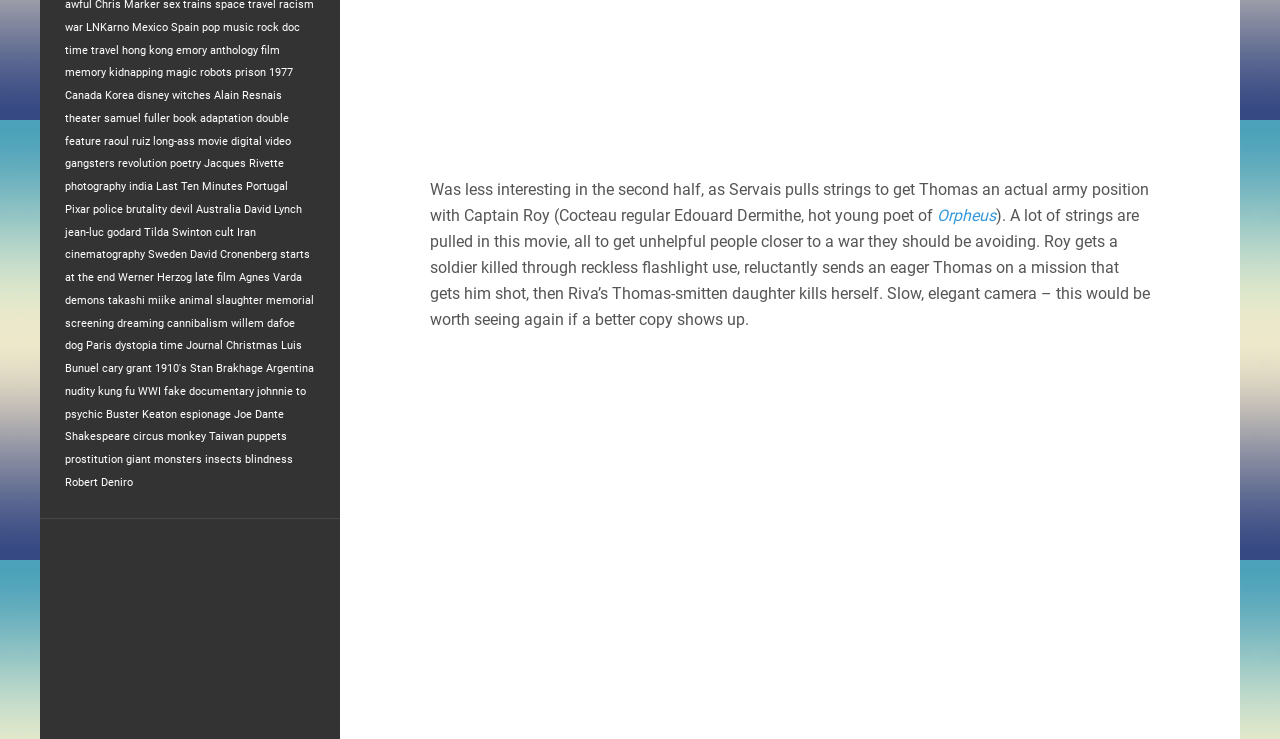What is the theme of the links in the middle section?
Identify the answer in the screenshot and reply with a single word or phrase.

Countries